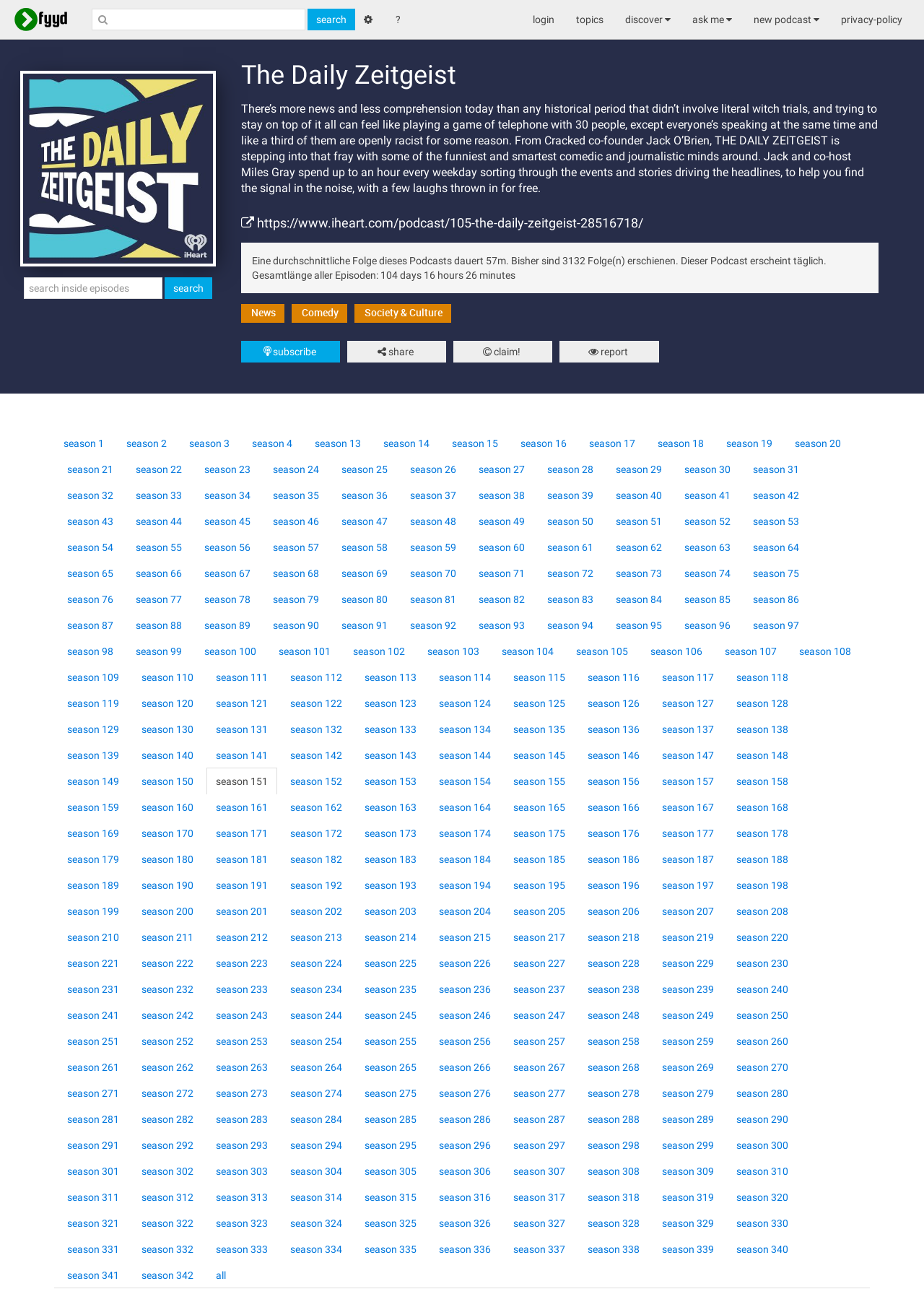How many episodes are there in total?
Please ensure your answer to the question is detailed and covers all necessary aspects.

The total number of episodes can be found in the StaticText element with the text 'Bisher sind 3132 Folge(n) erschienen.' which translates to 'There are 3132 episodes so far'.